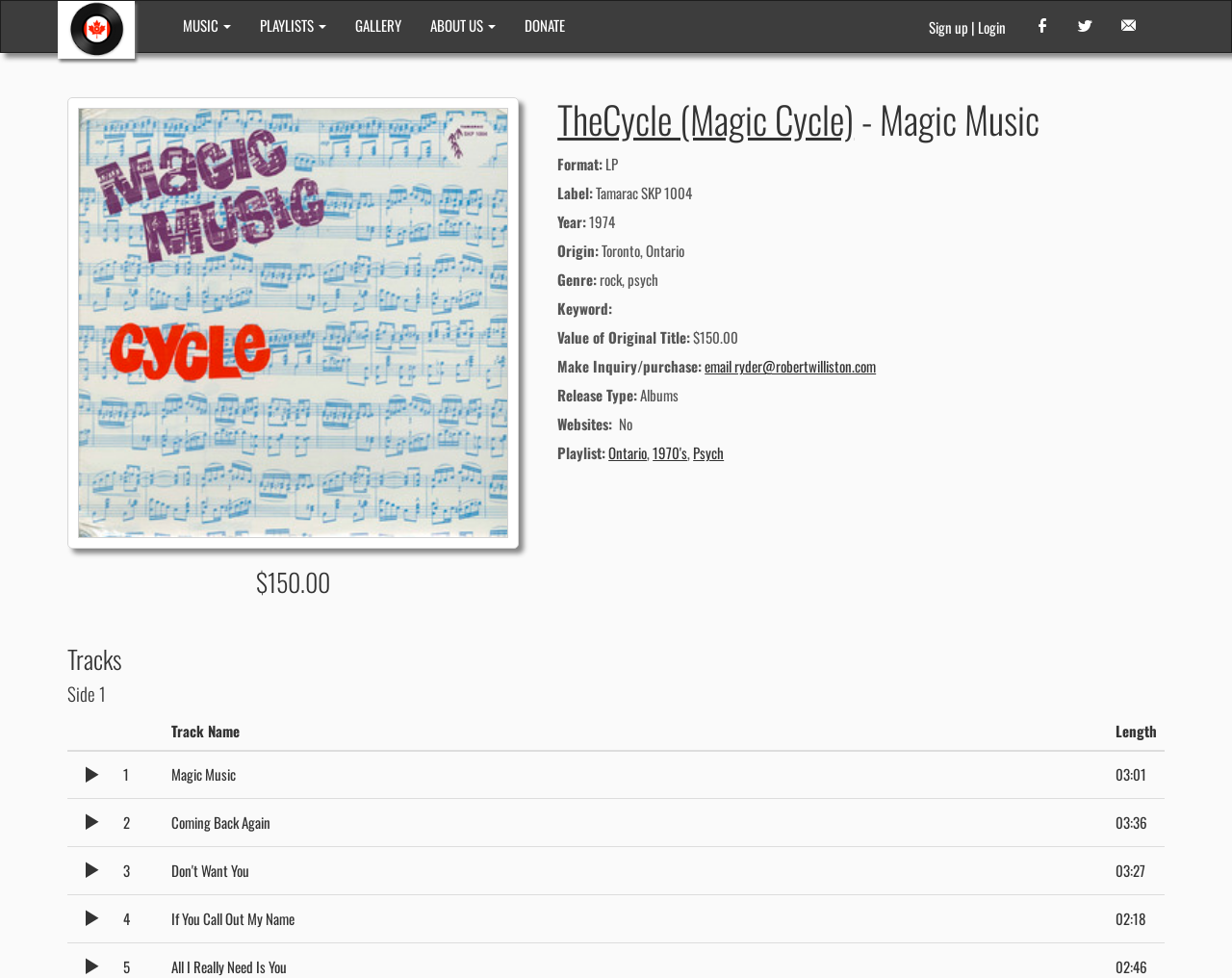Could you indicate the bounding box coordinates of the region to click in order to complete this instruction: "Email ryder@robertwilliston.com".

[0.572, 0.364, 0.711, 0.385]